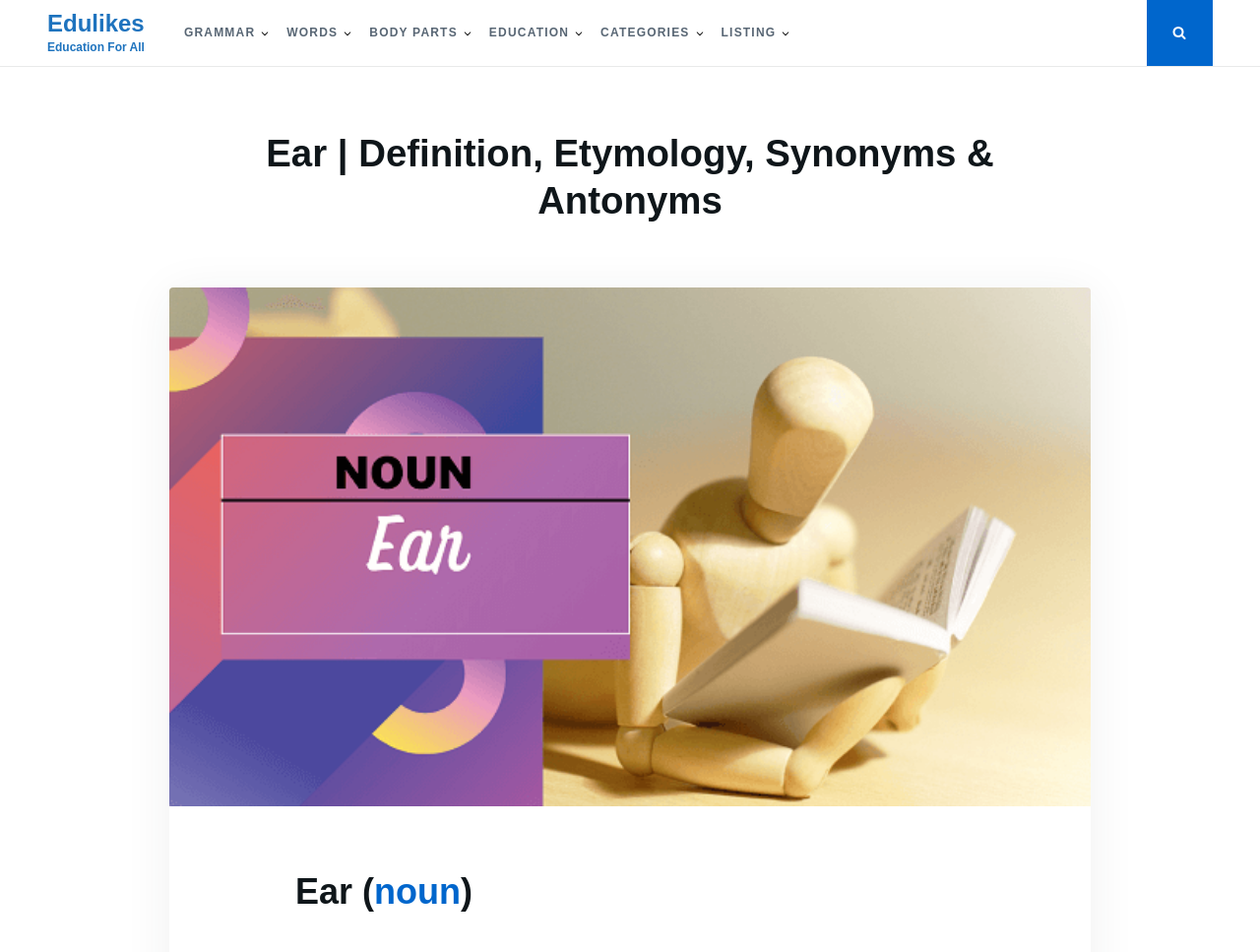Based on the description "Body Parts", find the bounding box of the specified UI element.

[0.281, 0.0, 0.376, 0.069]